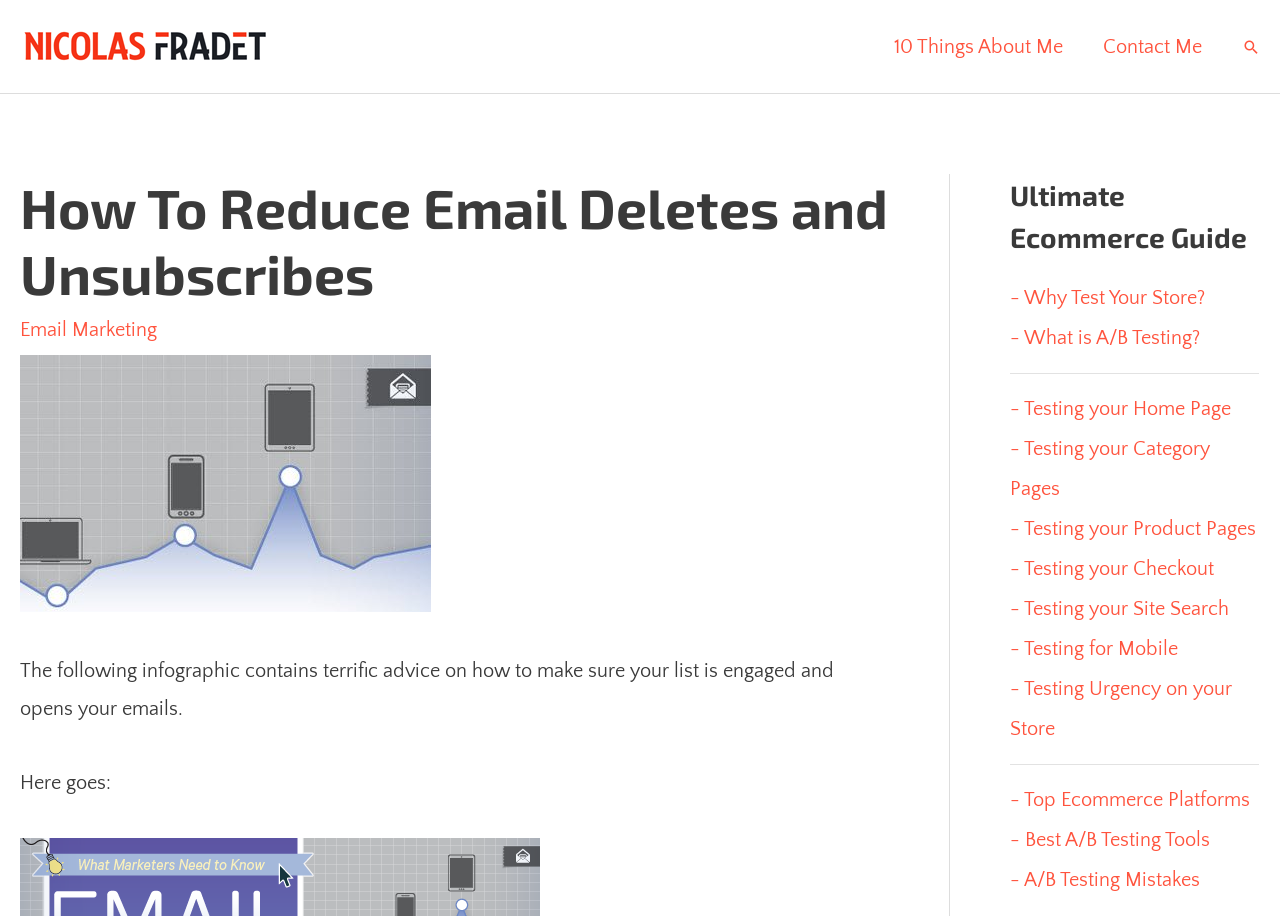What is the purpose of the webpage?
Please give a detailed and elaborate answer to the question based on the image.

The purpose of the webpage is to provide advice on email marketing, which can be inferred from the static text element with the text 'The following infographic contains terrific advice on how to make sure your list is engaged and opens your emails.'.